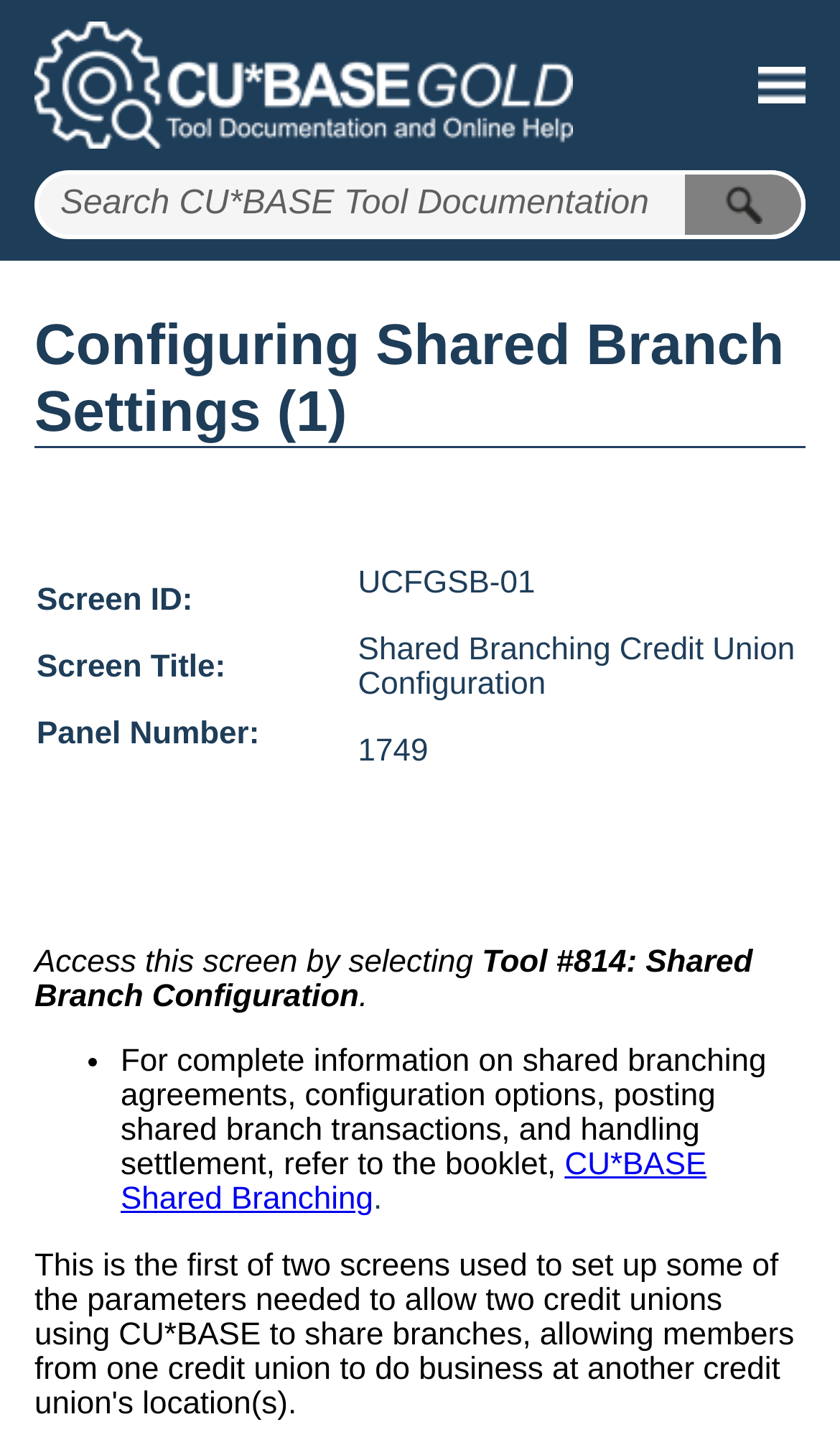What is the purpose of the search field on this webpage?
Based on the screenshot, respond with a single word or phrase.

To search for screens